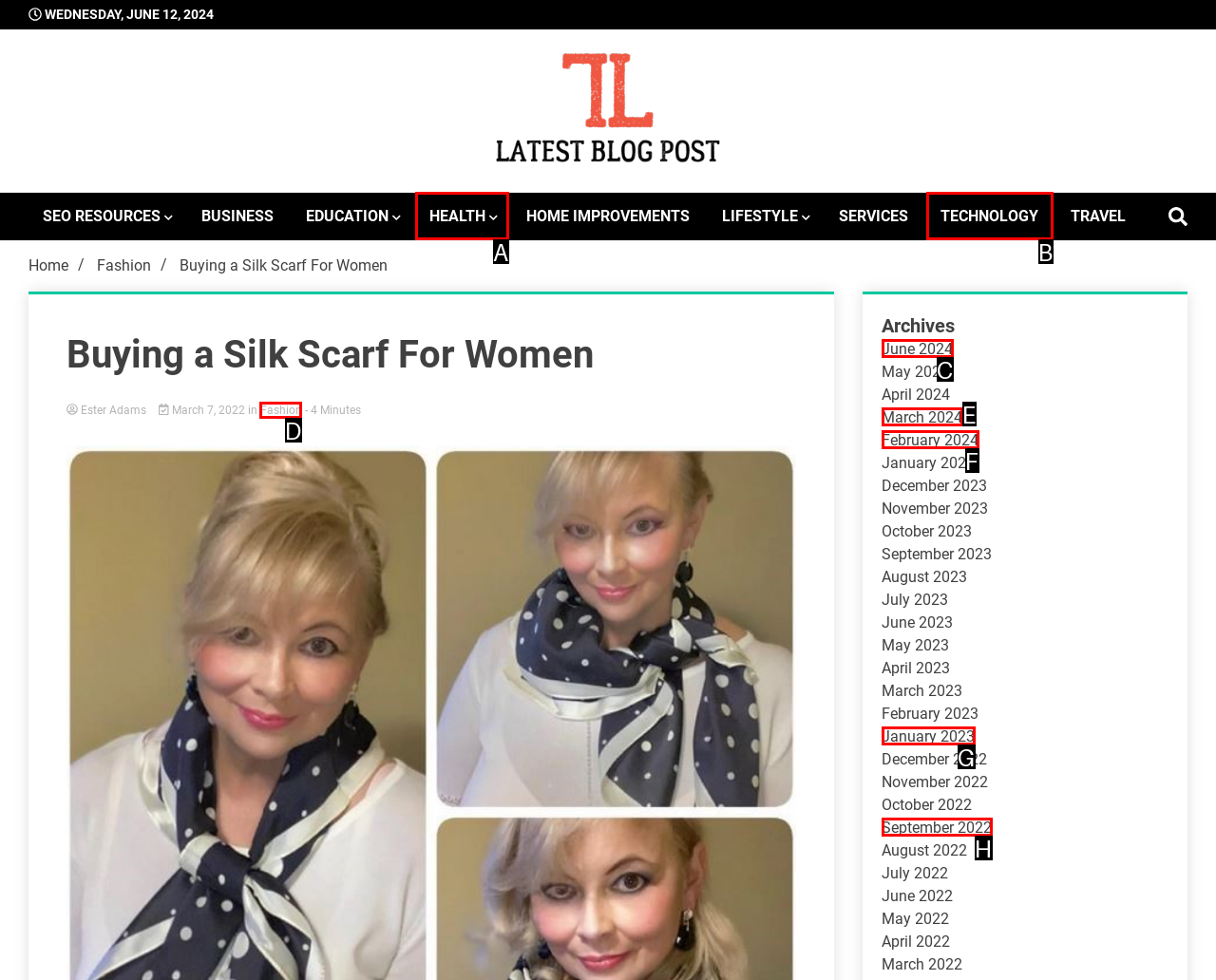Look at the highlighted elements in the screenshot and tell me which letter corresponds to the task: Navigate to the 'Fashion' category.

D